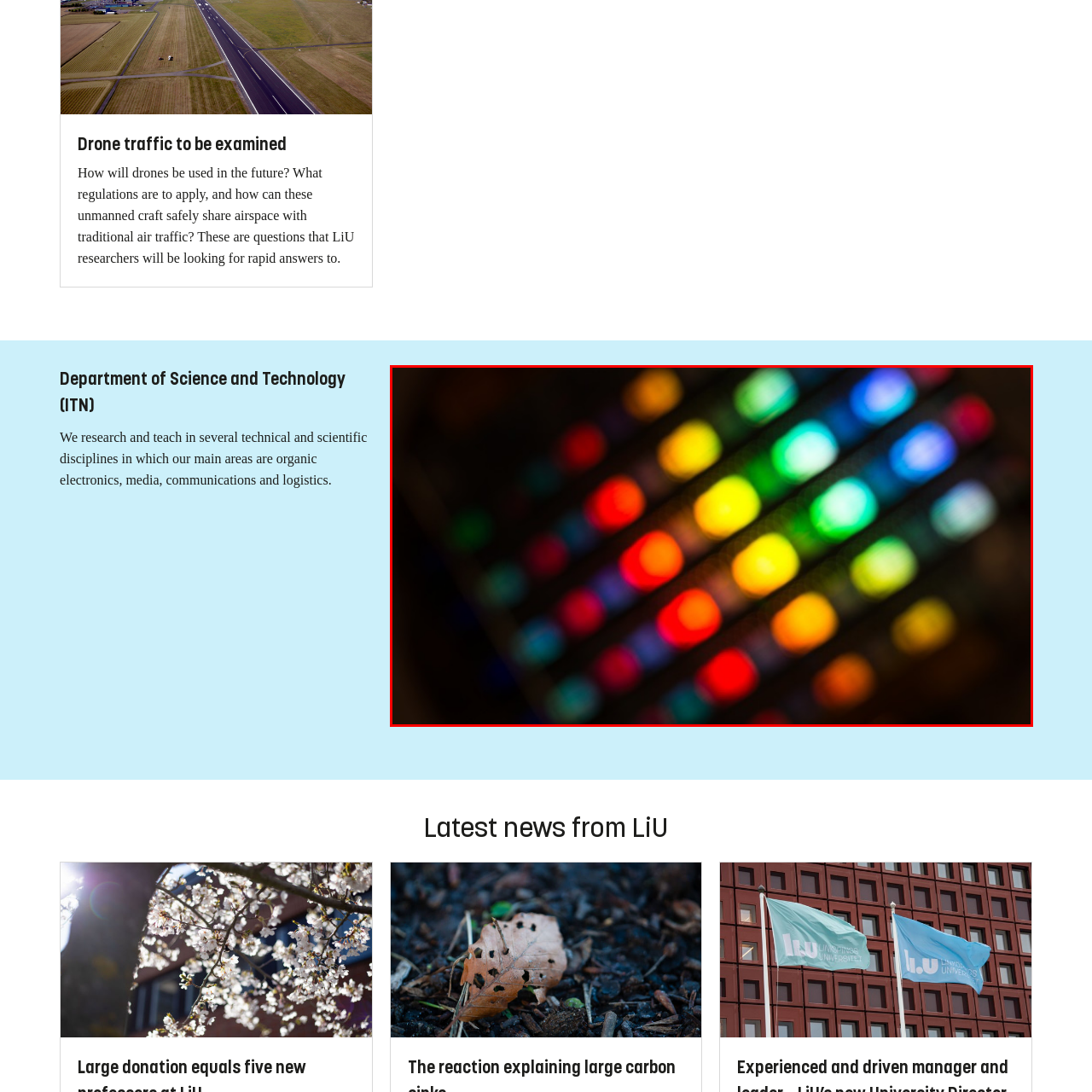Give an in-depth explanation of the image captured within the red boundary.

The image features a vibrant array of colorful lights arranged in a vertical format, showcasing an out-of-focus display with hues of red, yellow, green, blue, and purple. The diffused lighting creates a captivating gradient effect, lending an ethereal quality to the scene. This visually striking composition likely relates to technological innovations, possibly within fields such as organic electronics or media. The artwork metaphorically represents the complex and dynamic nature of research in these areas, as explored by the Department of Science and Technology at LiU, which is dedicated to teaching and advancing knowledge in various technical and scientific disciplines, including logistics and communications.